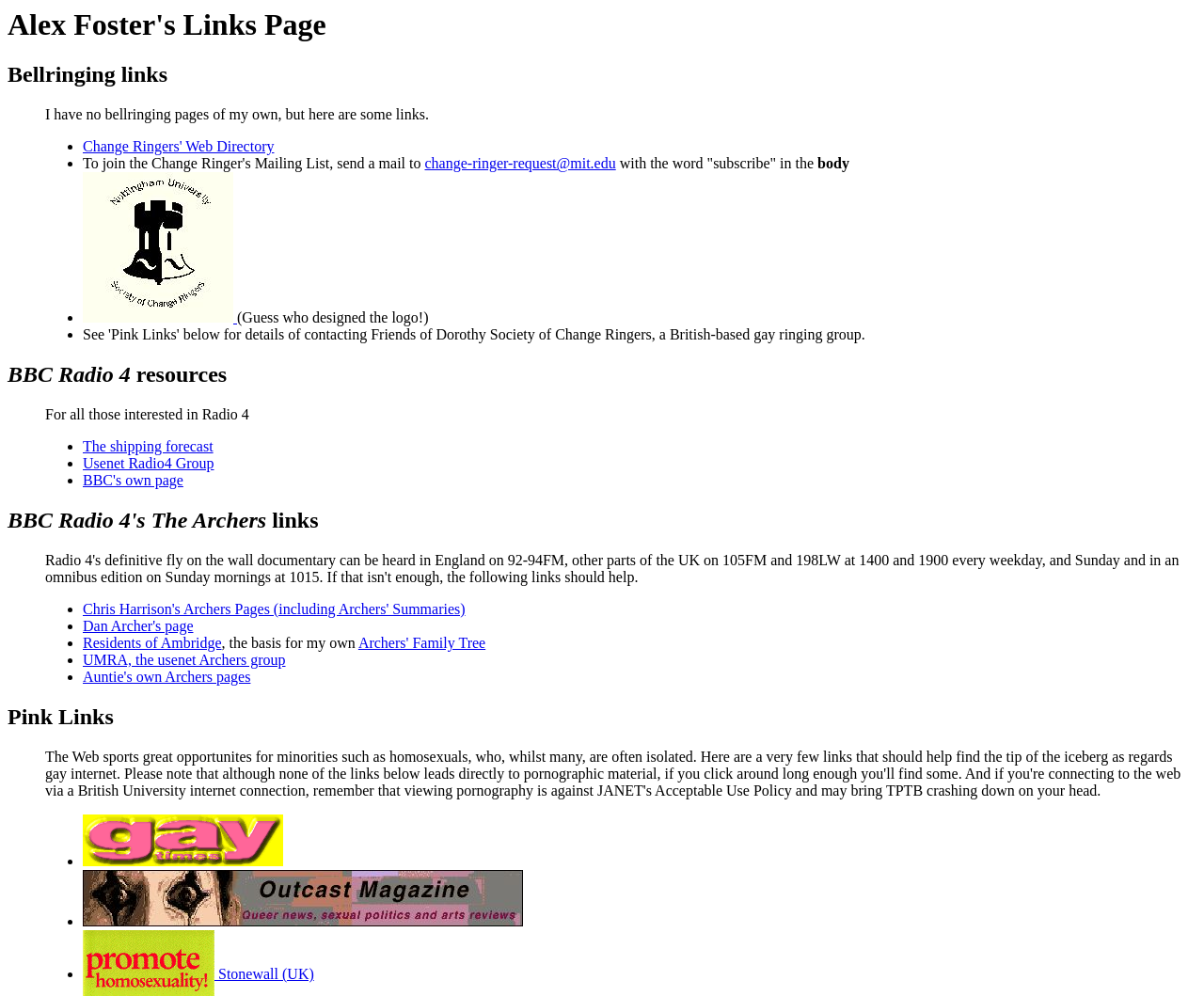Locate the bounding box coordinates of the element that should be clicked to execute the following instruction: "Learn about Promote homosexuality Stonewall (UK)".

[0.069, 0.97, 0.261, 0.986]